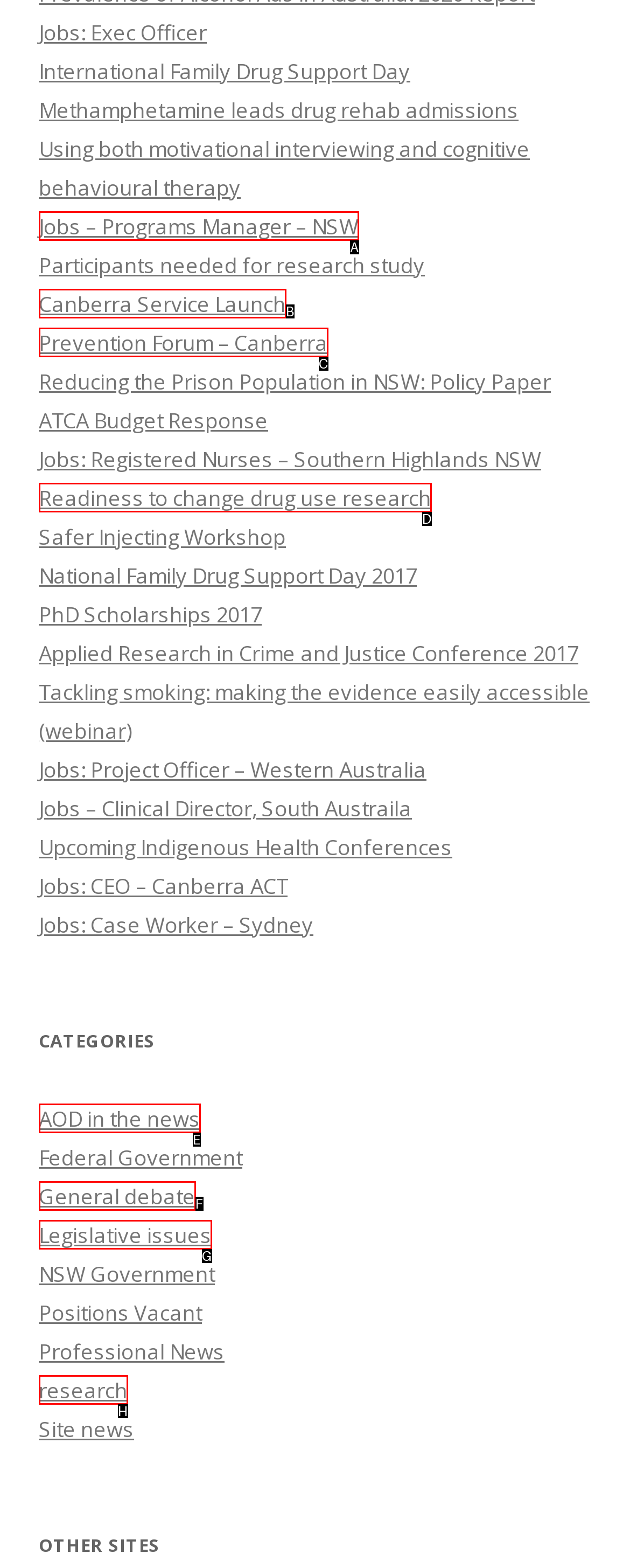From the description: Prevention Forum – Canberra, identify the option that best matches and reply with the letter of that option directly.

C